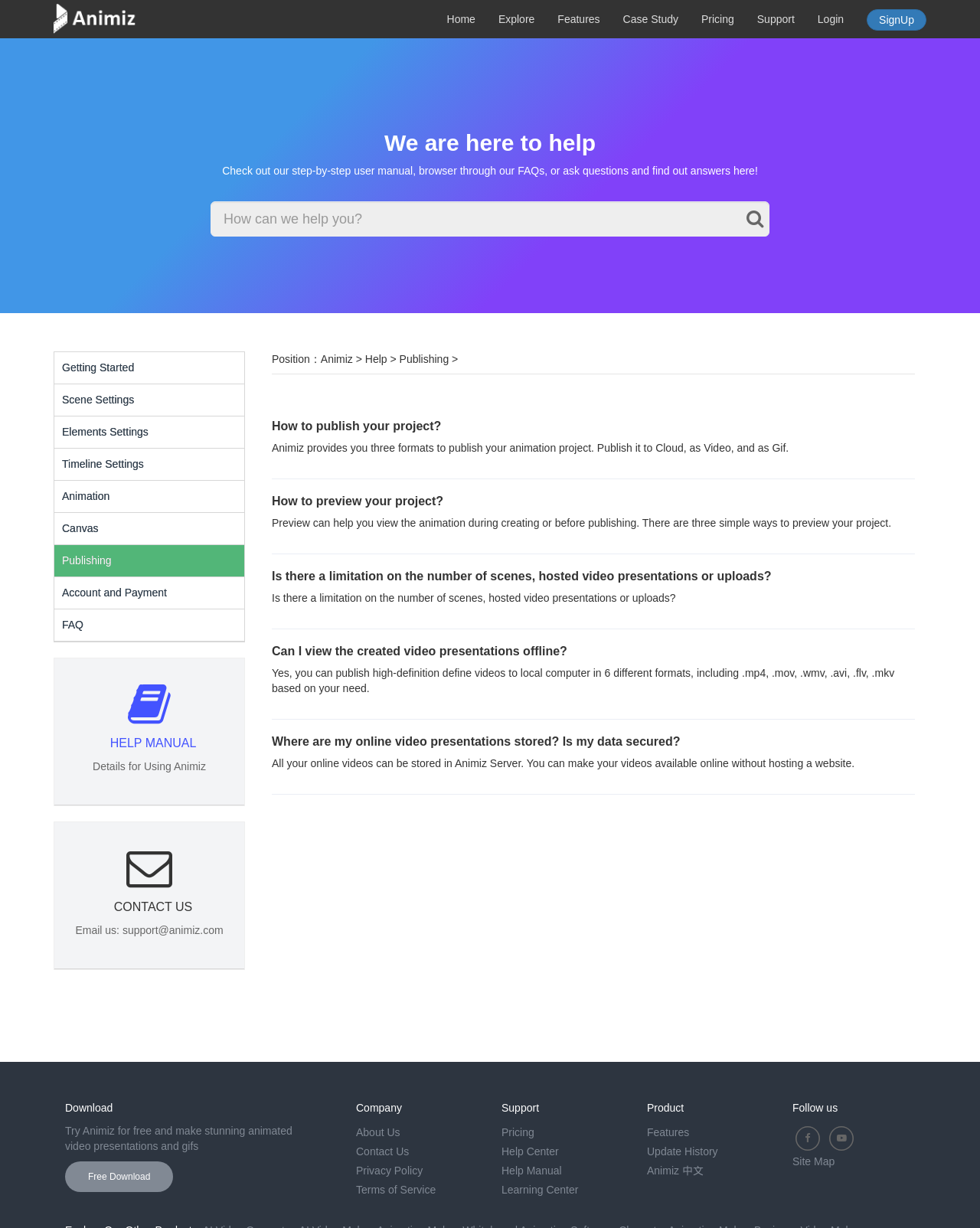Calculate the bounding box coordinates for the UI element based on the following description: "Account and Payment". Ensure the coordinates are four float numbers between 0 and 1, i.e., [left, top, right, bottom].

[0.055, 0.47, 0.249, 0.496]